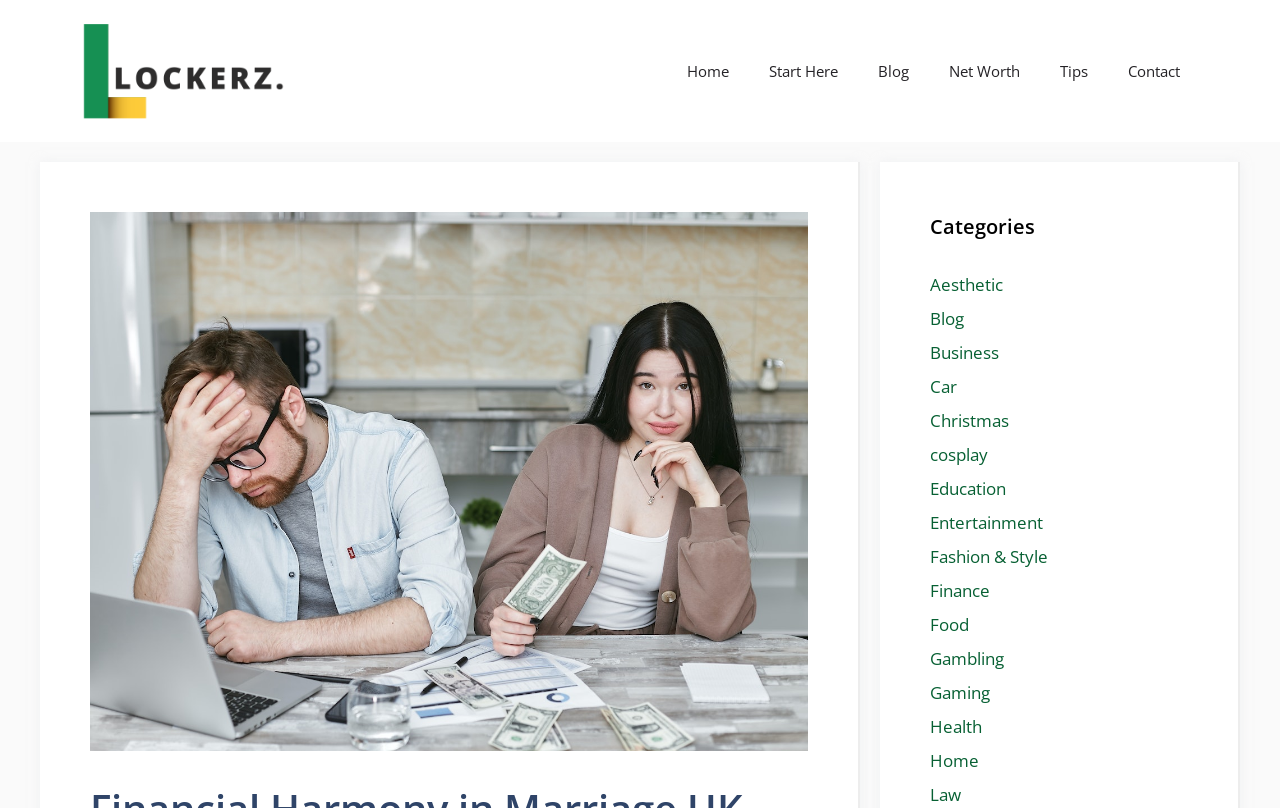Generate a detailed explanation of the webpage's features and information.

The webpage is about financial harmony in marriage, providing insights and best practices for a healthy and successful relationship. At the top of the page, there is a banner with a link to "Lockerz" accompanied by an image of the same name. Below the banner, a primary navigation menu is situated, featuring links to "Home", "Start Here", "Blog", "Net Worth", "Tips", and "Contact".

On the right side of the page, there is a section titled "Categories" with 15 links to various topics, including "Aesthetic", "Blog", "Business", "Car", "Christmas", "Cosplay", "Education", "Entertainment", "Fashion & Style", "Finance", "Food", "Gambling", "Gaming", "Health", and "Home". These links are arranged vertically, with "Aesthetic" at the top and "Home" at the bottom.

The overall layout of the page is organized, with clear headings and concise text, making it easy to navigate and find relevant information.